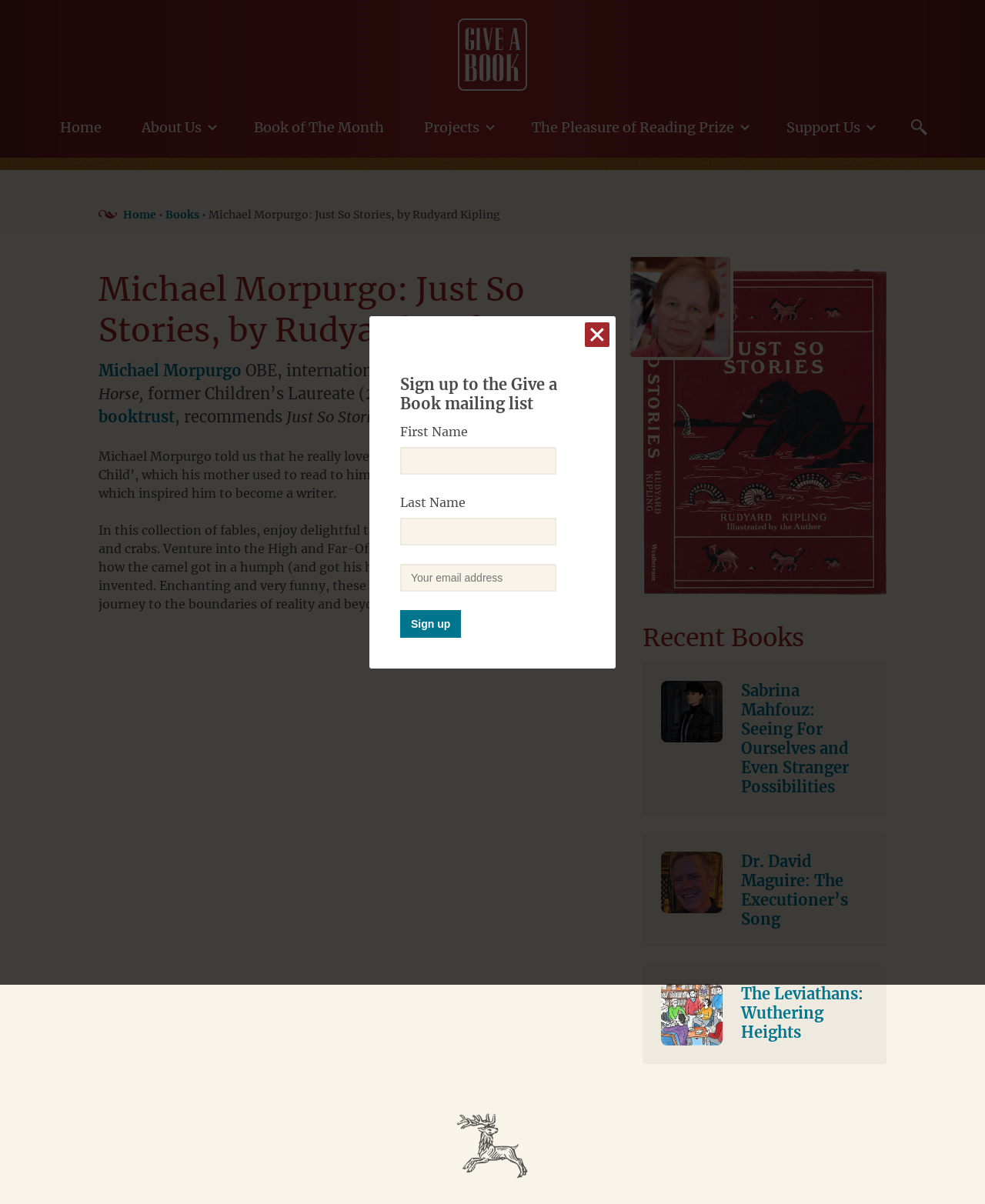Could you determine the bounding box coordinates of the clickable element to complete the instruction: "Click on the 'Home' link"? Provide the coordinates as four float numbers between 0 and 1, i.e., [left, top, right, bottom].

[0.047, 0.091, 0.117, 0.121]